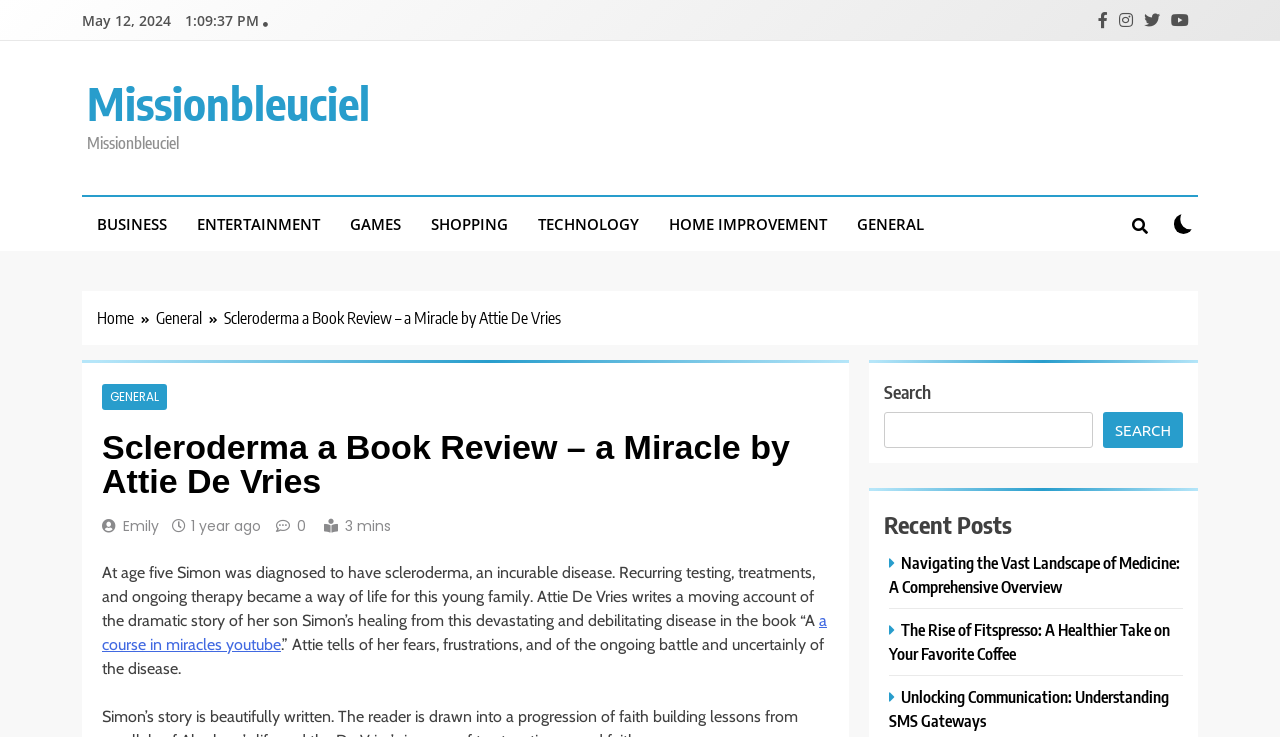How many recent posts are listed?
Please describe in detail the information shown in the image to answer the question.

I counted the number of links in the 'Recent Posts' section, which are 'Navigating the Vast Landscape of Medicine: A Comprehensive Overview', 'The Rise of Fitspresso: A Healthier Take on Your Favorite Coffee', and 'Unlocking Communication: Understanding SMS Gateways', and found that there are 3 recent posts listed.